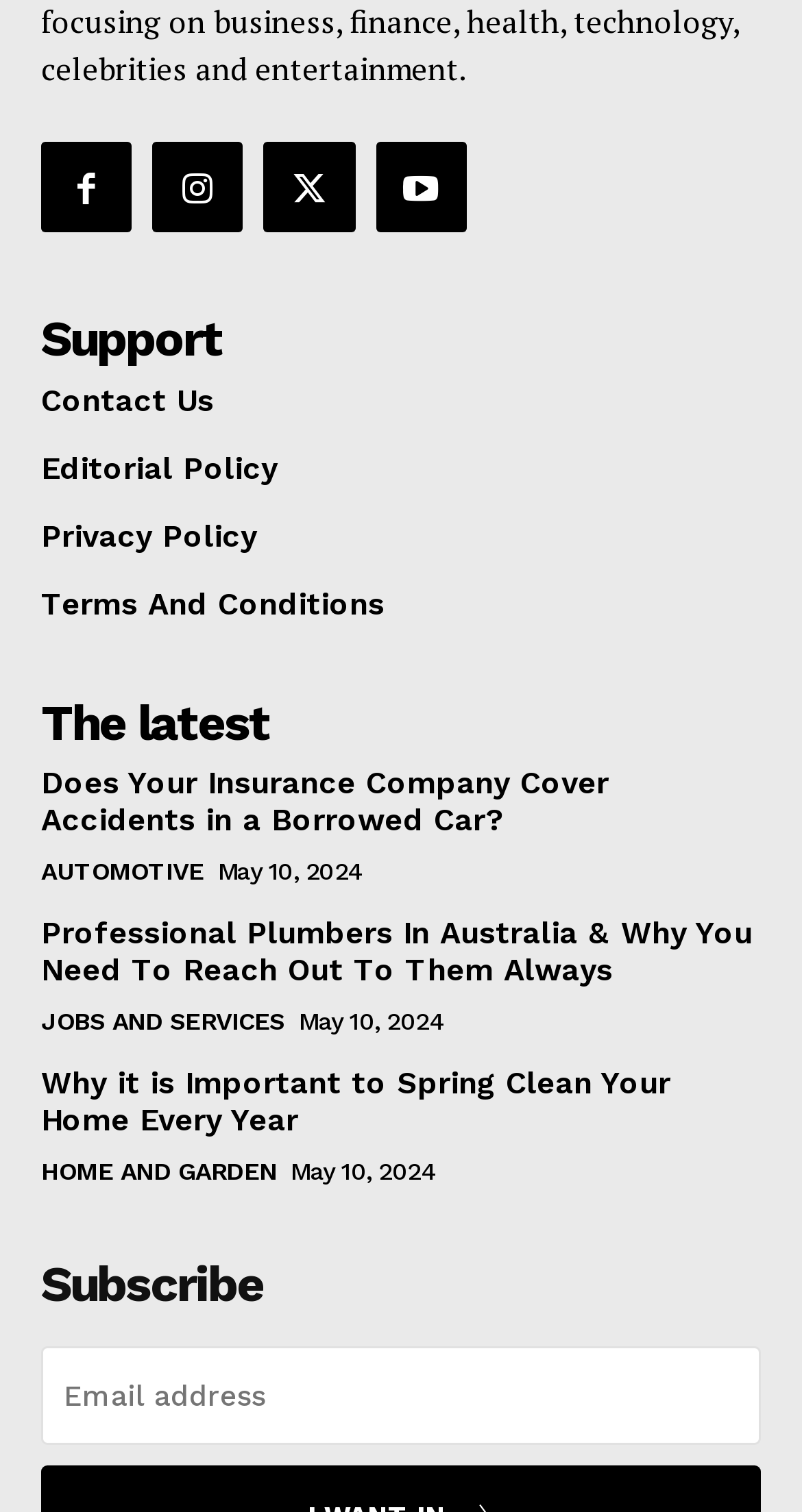Identify the bounding box coordinates of the part that should be clicked to carry out this instruction: "Subscribe with email".

[0.051, 0.891, 0.949, 0.956]